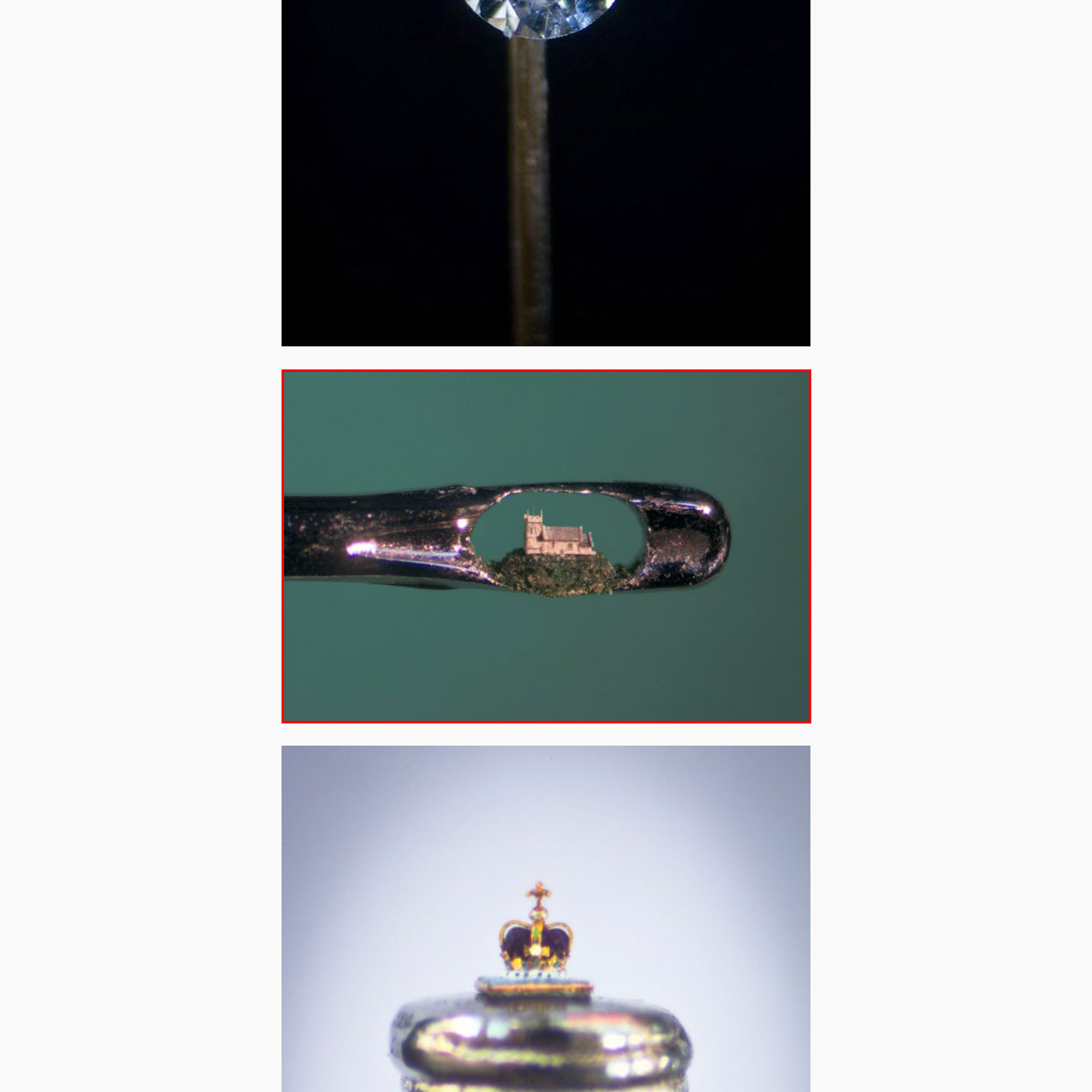Focus on the area marked by the red box, What is the purpose of the green base? 
Answer briefly using a single word or phrase.

To create a landscape